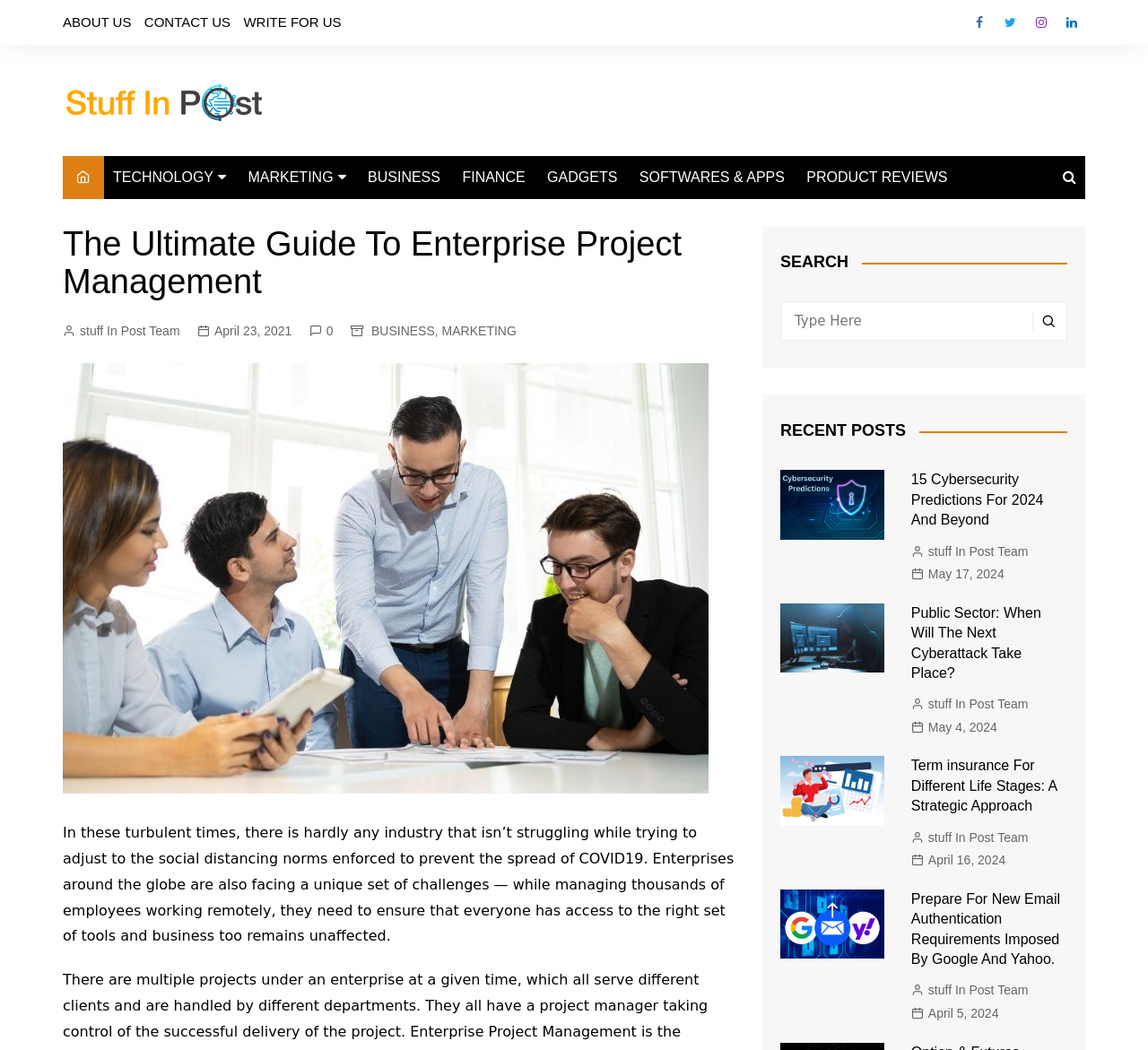Determine the bounding box coordinates of the clickable region to execute the instruction: "Click on ABOUT US". The coordinates should be four float numbers between 0 and 1, denoted as [left, top, right, bottom].

[0.055, 0.009, 0.114, 0.034]